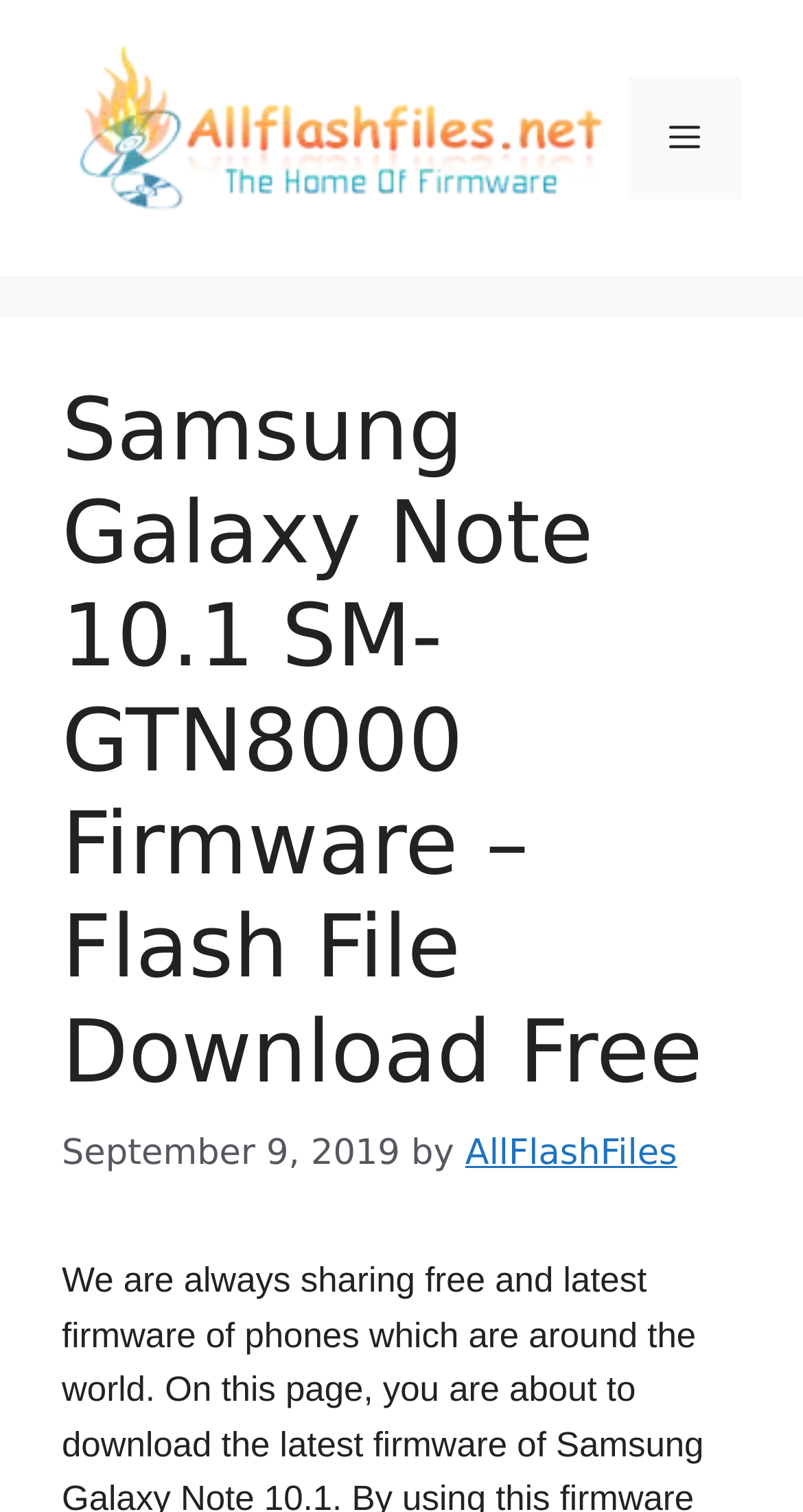What is the author of the firmware?
From the screenshot, provide a brief answer in one word or phrase.

AllFlashFiles